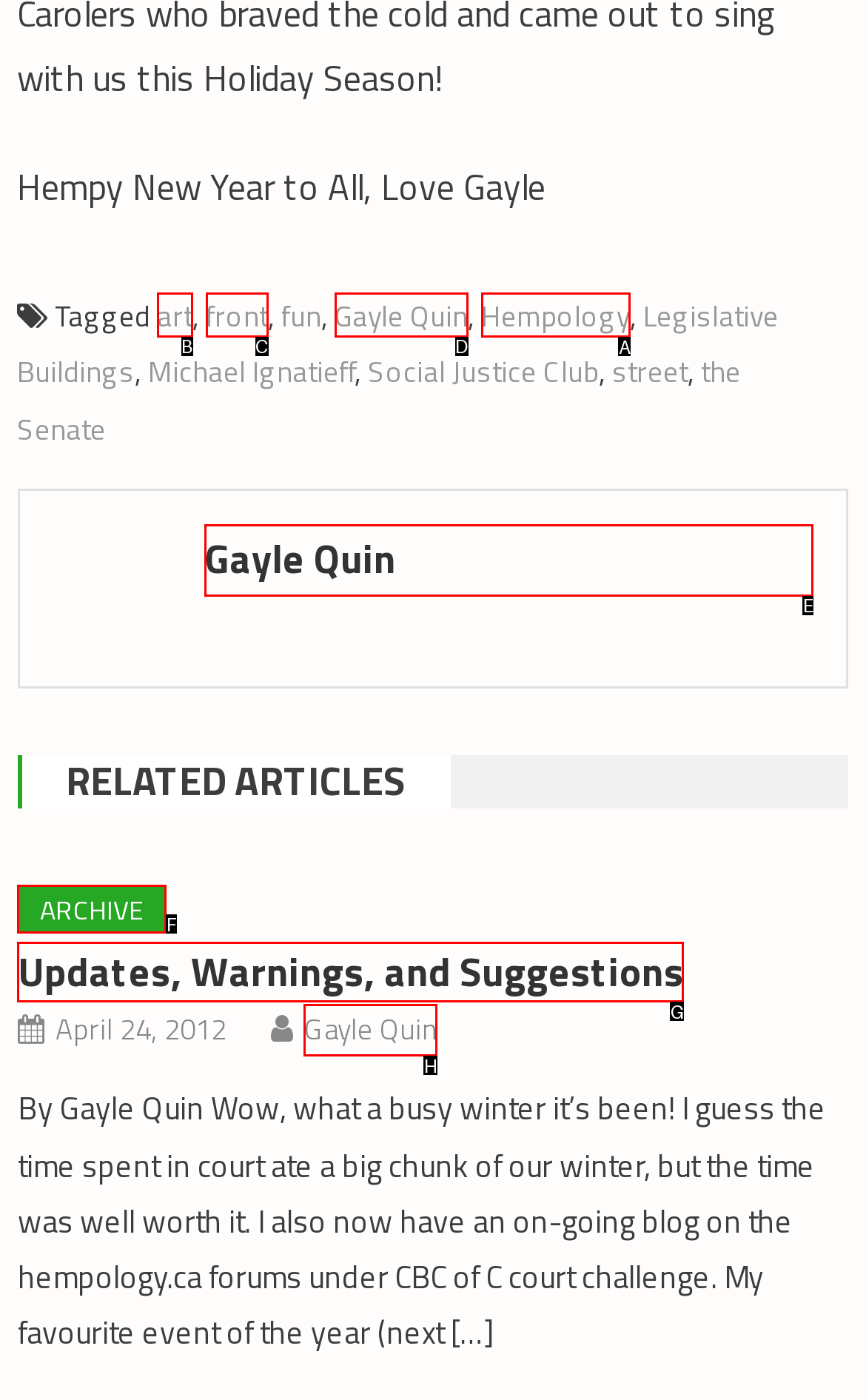Determine the letter of the UI element I should click on to complete the task: Visit the 'Hempology' page from the provided choices in the screenshot.

A